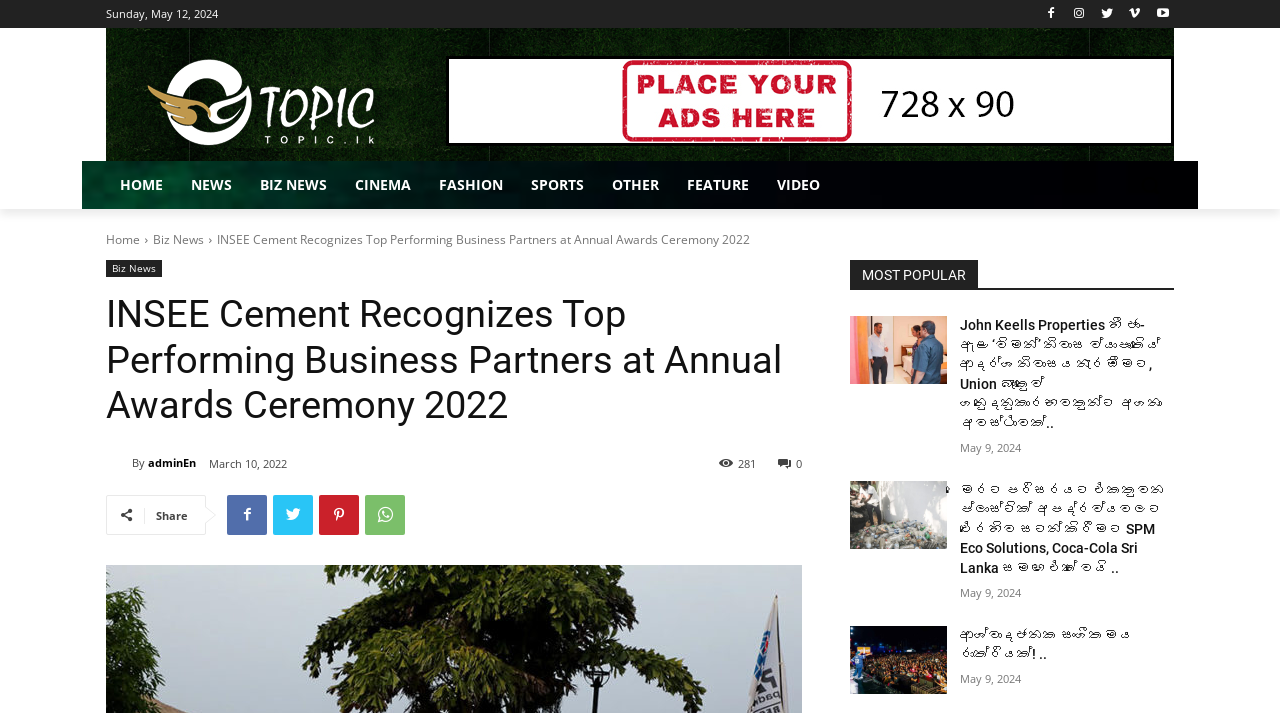Extract the bounding box coordinates for the described element: "May 20, 2022May 20, 2022". The coordinates should be represented as four float numbers between 0 and 1: [left, top, right, bottom].

None